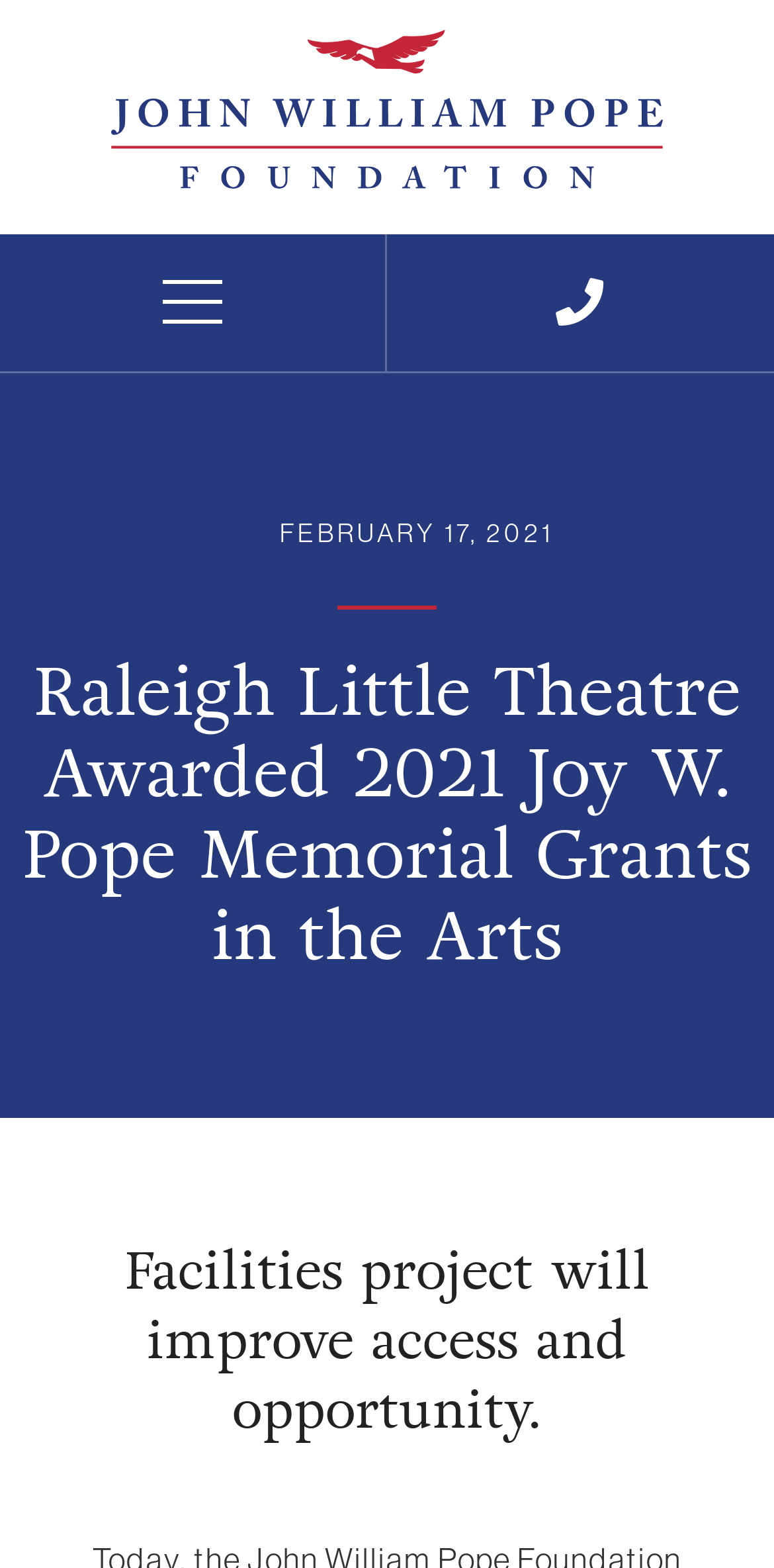What is the organization that received the grant?
Use the screenshot to answer the question with a single word or phrase.

Raleigh Little Theatre